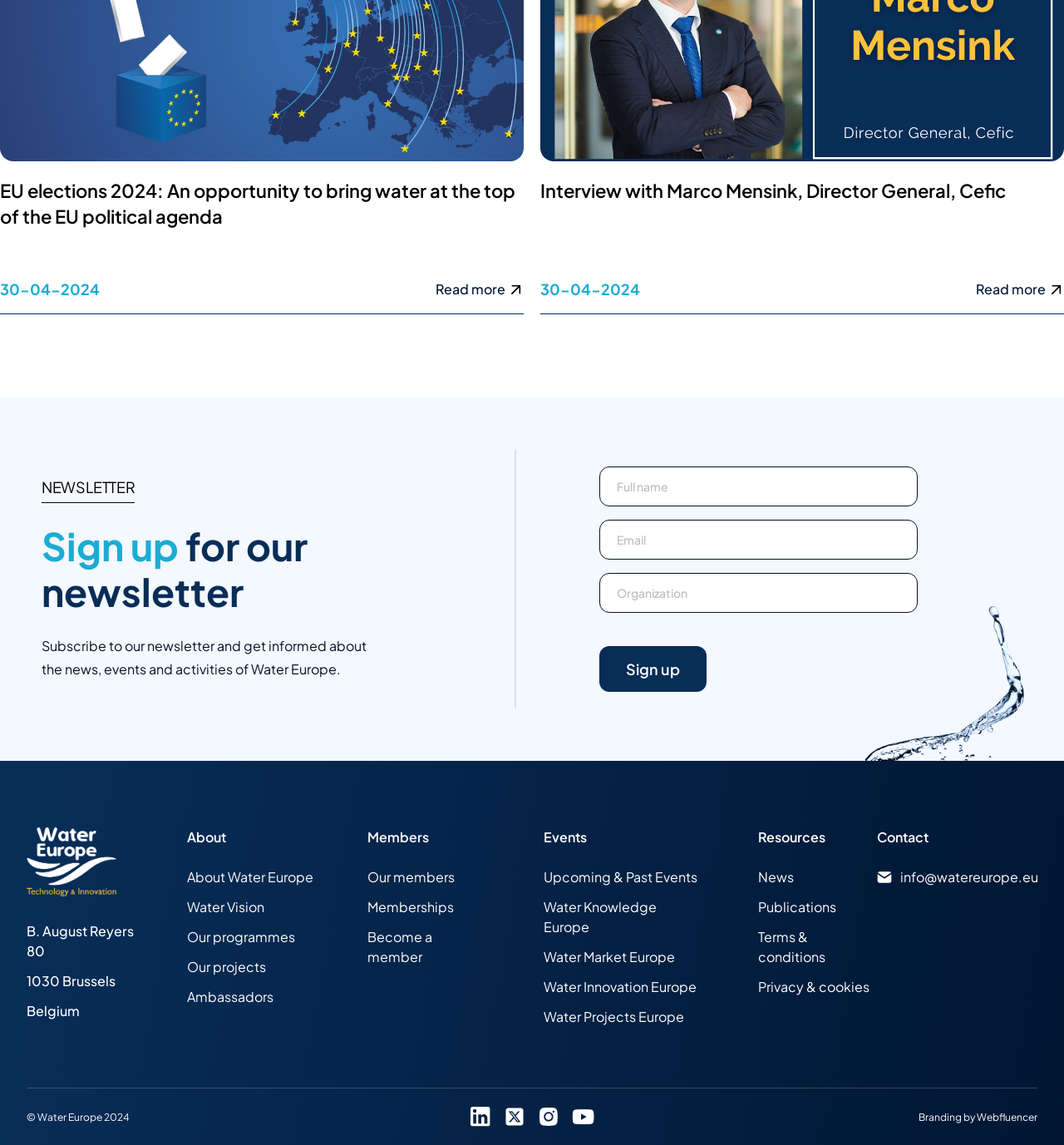Determine the coordinates of the bounding box for the clickable area needed to execute this instruction: "View upcoming events".

[0.511, 0.758, 0.655, 0.775]